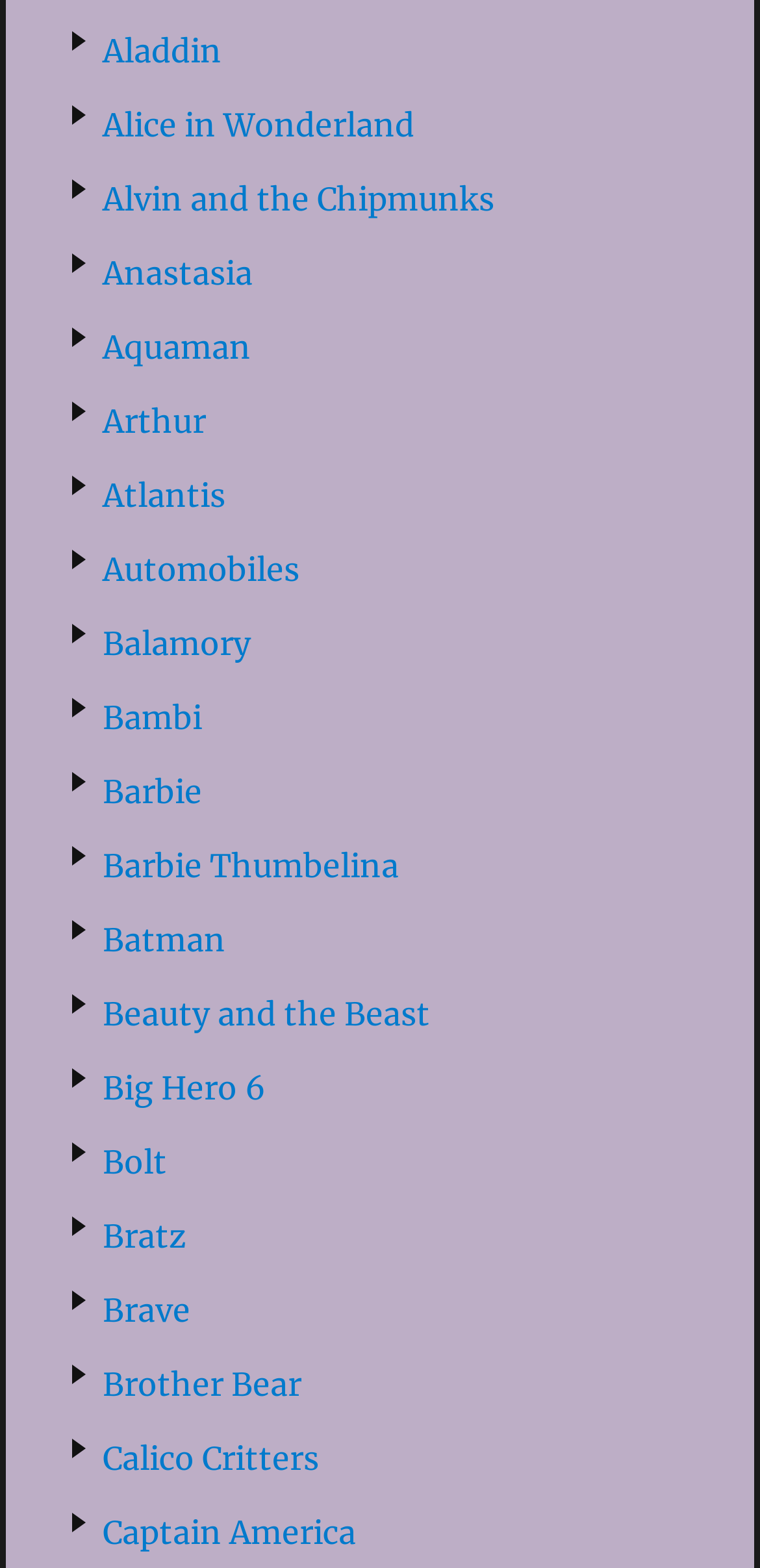What is the first movie title listed?
Relying on the image, give a concise answer in one word or a brief phrase.

Aladdin